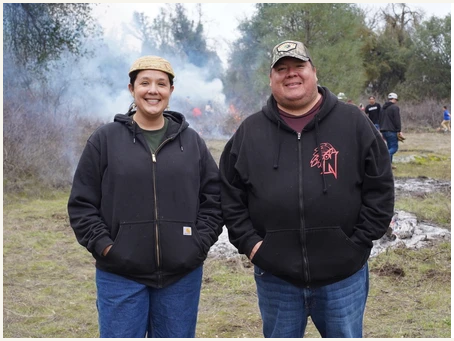Formulate a detailed description of the image content.

In this engaging image, two members of the Alliance team stand together at an outdoor event, likely the JK Estate Cultural Burn Ceremony and Workshop hosted by the North Fork Mono Tribe. The individuals are dressed in warm clothing appropriate for the outdoor setting, with the woman wearing a light-colored hat and a dark hoodie, while the man is seen in a black hoodie with a logo and a camo baseball cap. They appear cheerful and friendly, posing against a backdrop of smoke rising from controlled burns in the distance, which suggests active participation in land stewardship practices. This event likely focuses on cultural traditions and ecological management, reflecting a blend of community and environmental engagement.